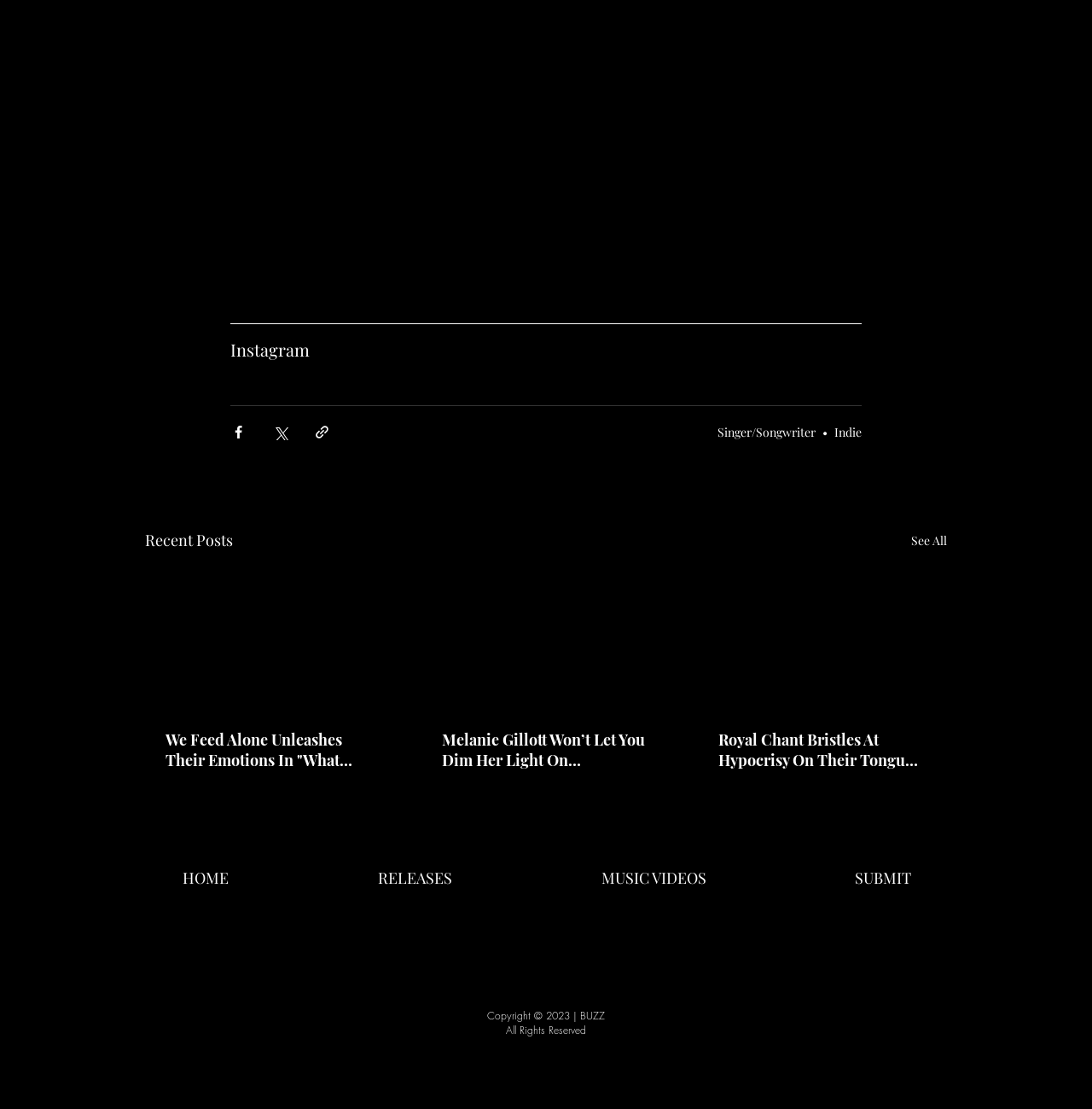Please determine the bounding box coordinates of the area that needs to be clicked to complete this task: 'Read article about We Feed Alone'. The coordinates must be four float numbers between 0 and 1, formatted as [left, top, right, bottom].

[0.152, 0.658, 0.341, 0.695]